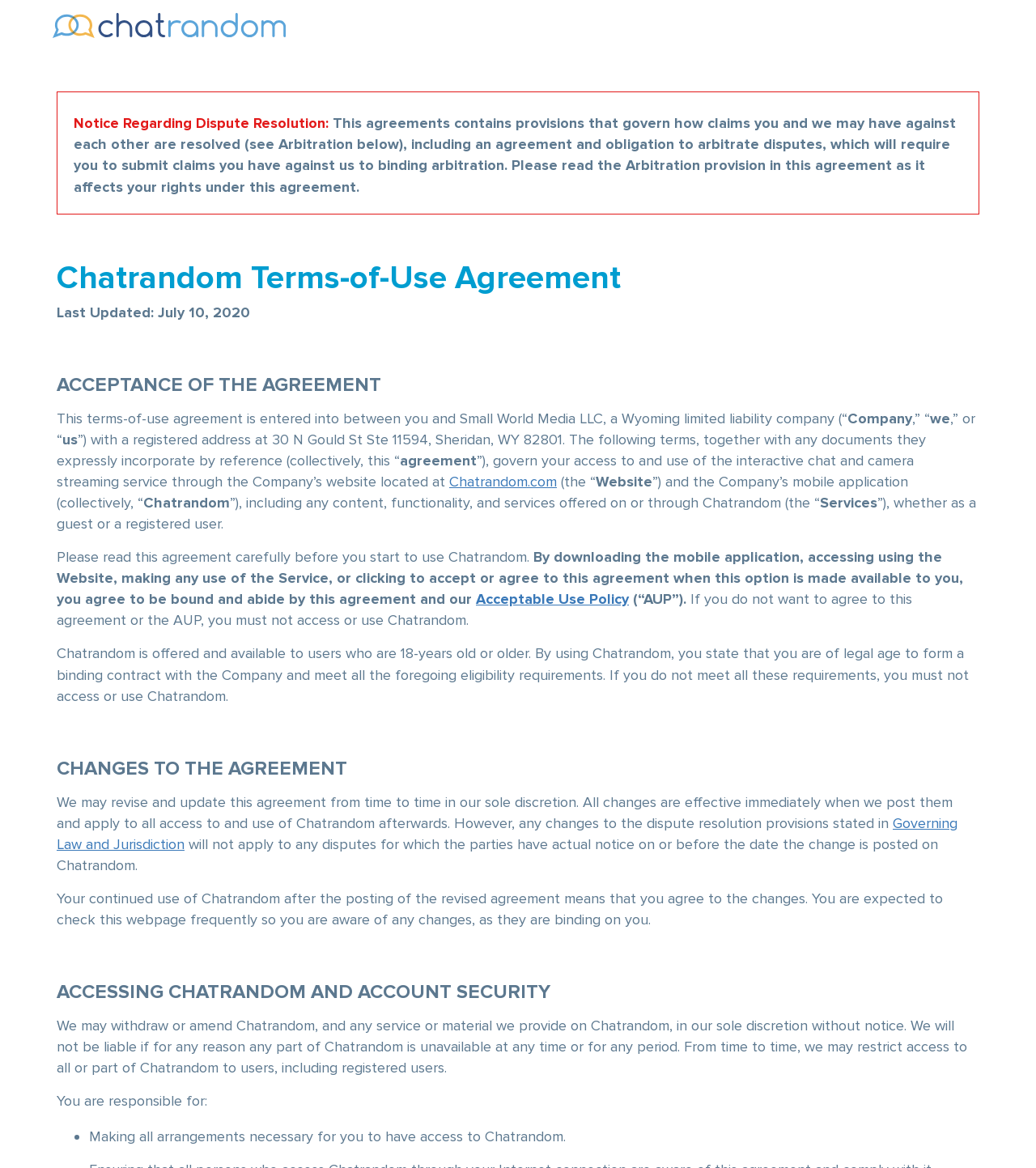What is the minimum age requirement to use Chatrandom?
Give a detailed response to the question by analyzing the screenshot.

According to the text, 'Chatrandom is offered and available to users who are 18-years old or older.' This indicates that users must be at least 18 years old to access and use the website.